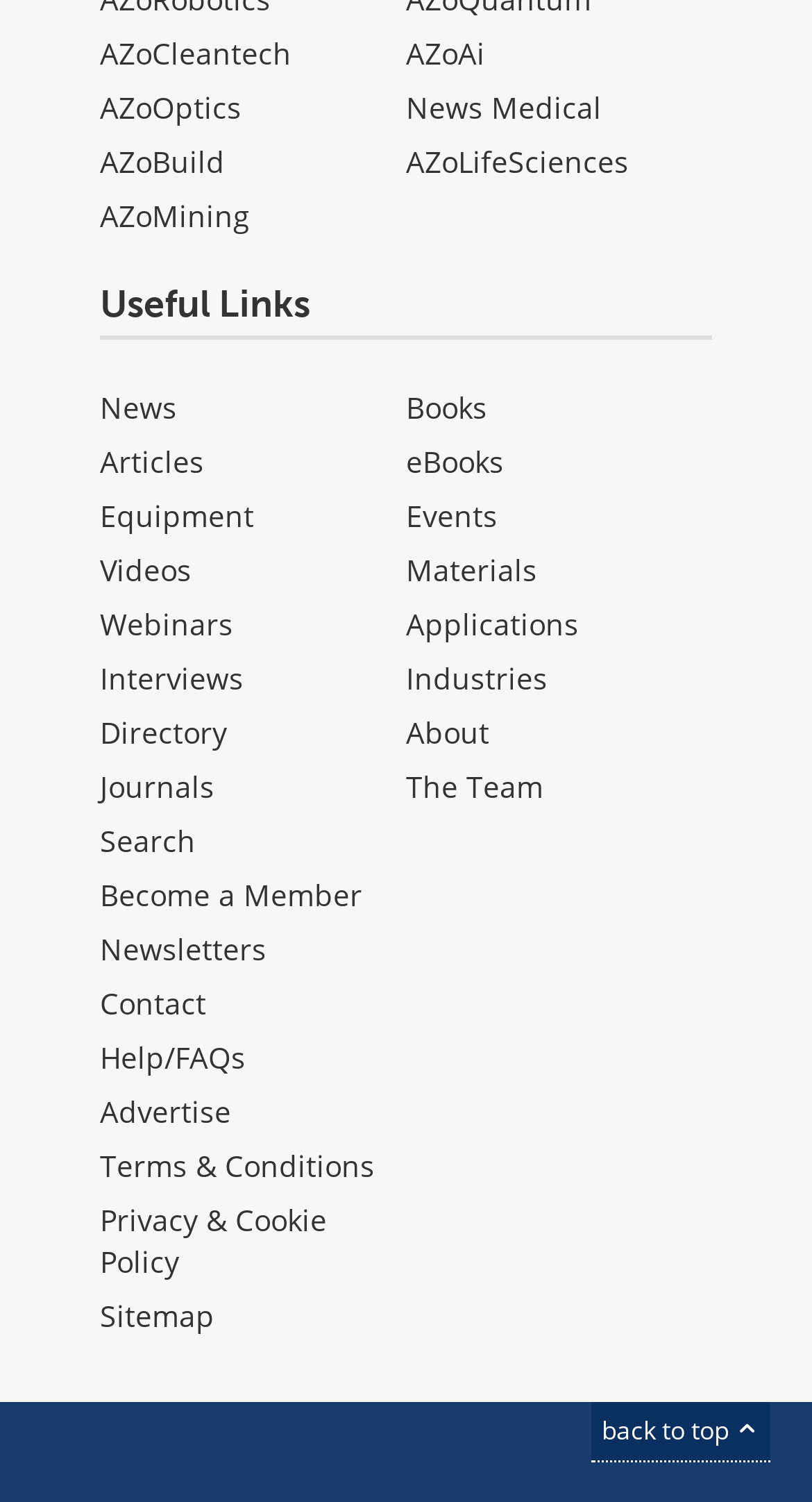Extract the bounding box coordinates for the HTML element that matches this description: "Testimonials". The coordinates should be four float numbers between 0 and 1, i.e., [left, top, right, bottom].

None